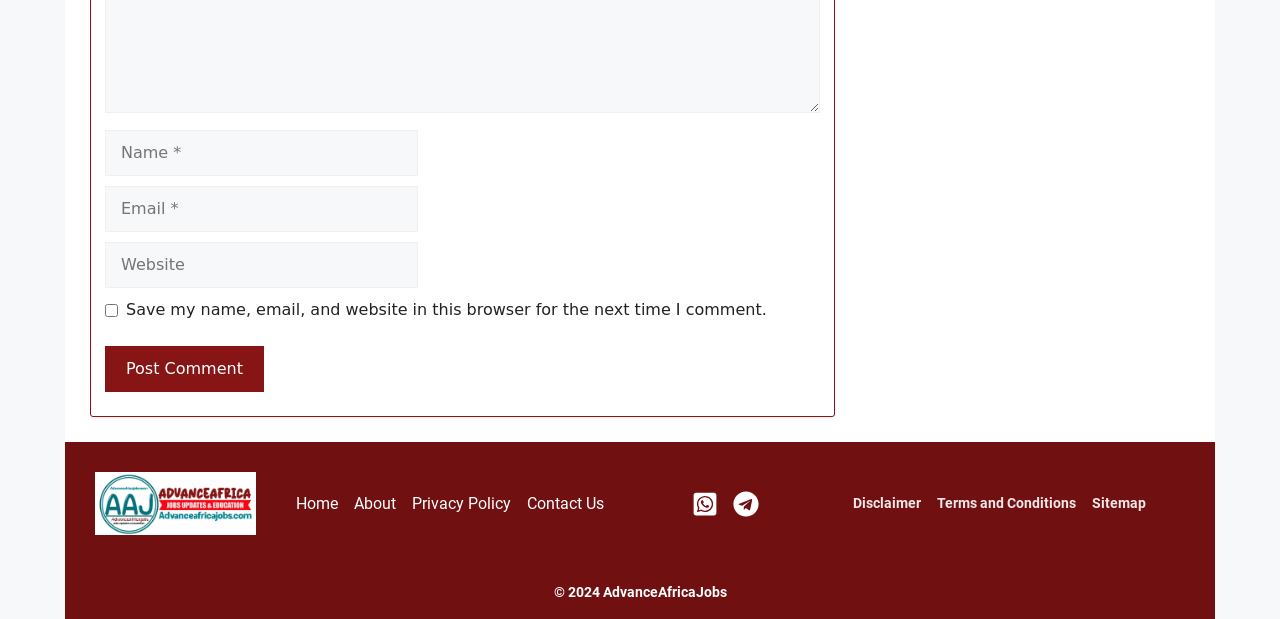Please find the bounding box coordinates of the clickable region needed to complete the following instruction: "visit Rachael Gilbert's page". The bounding box coordinates must consist of four float numbers between 0 and 1, i.e., [left, top, right, bottom].

None